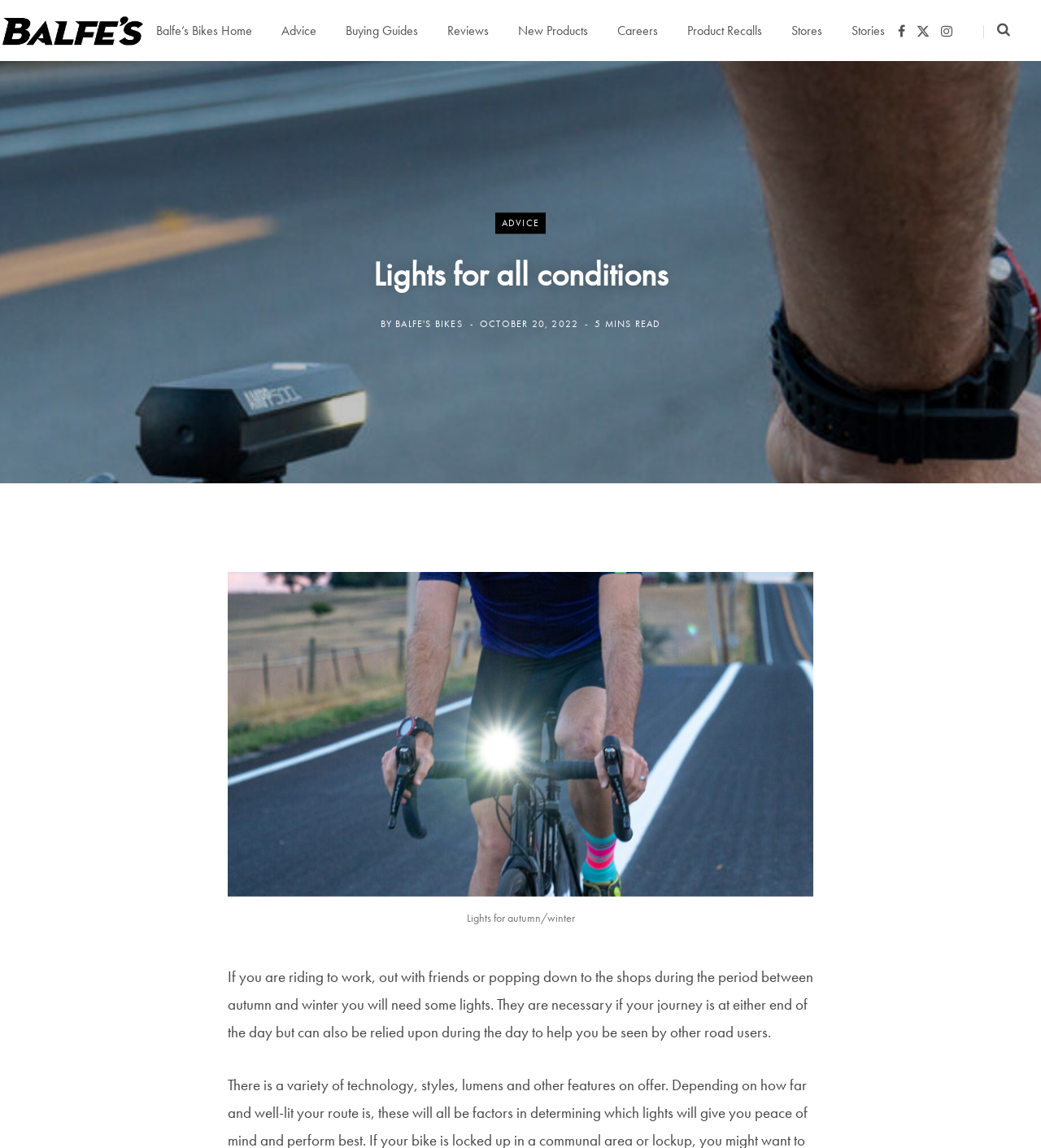Determine the coordinates of the bounding box that should be clicked to complete the instruction: "Go to Balfe's Bikes Home". The coordinates should be represented by four float numbers between 0 and 1: [left, top, right, bottom].

[0.136, 0.0, 0.256, 0.053]